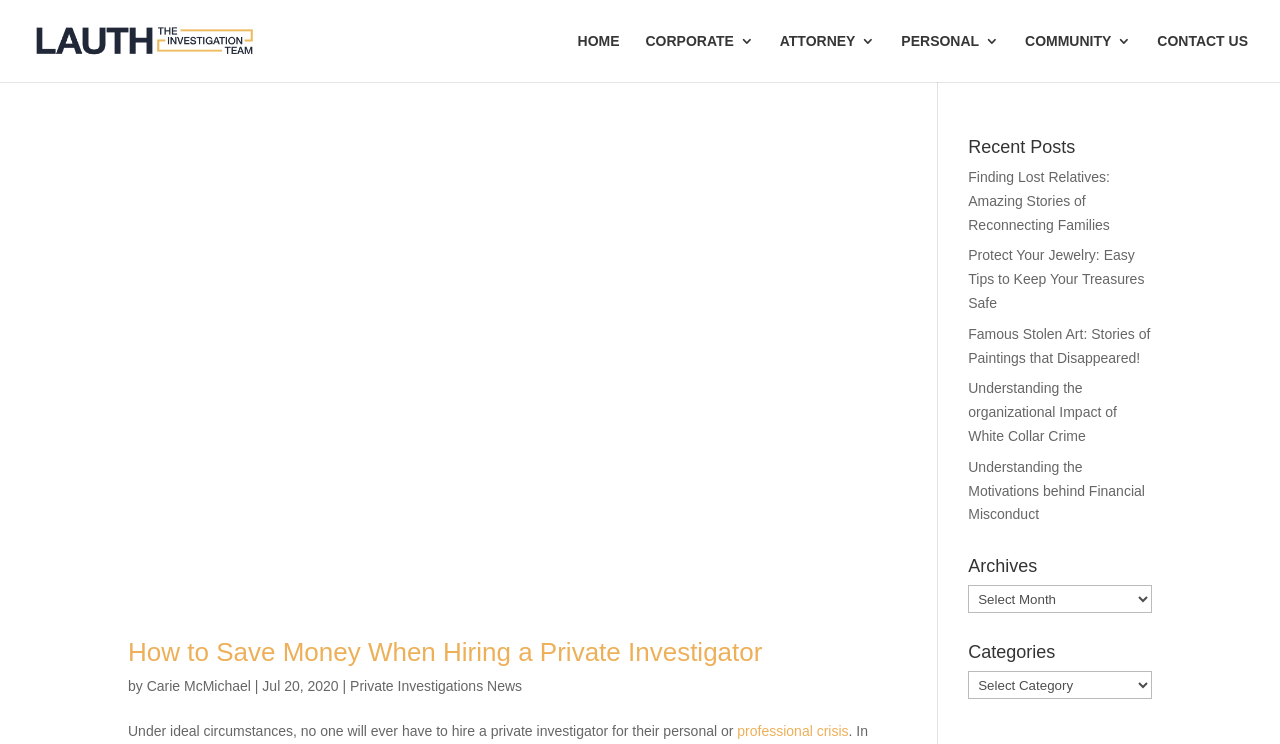Identify the bounding box coordinates of the clickable region required to complete the instruction: "Explore Categories". The coordinates should be given as four float numbers within the range of 0 and 1, i.e., [left, top, right, bottom].

[0.756, 0.902, 0.9, 0.94]